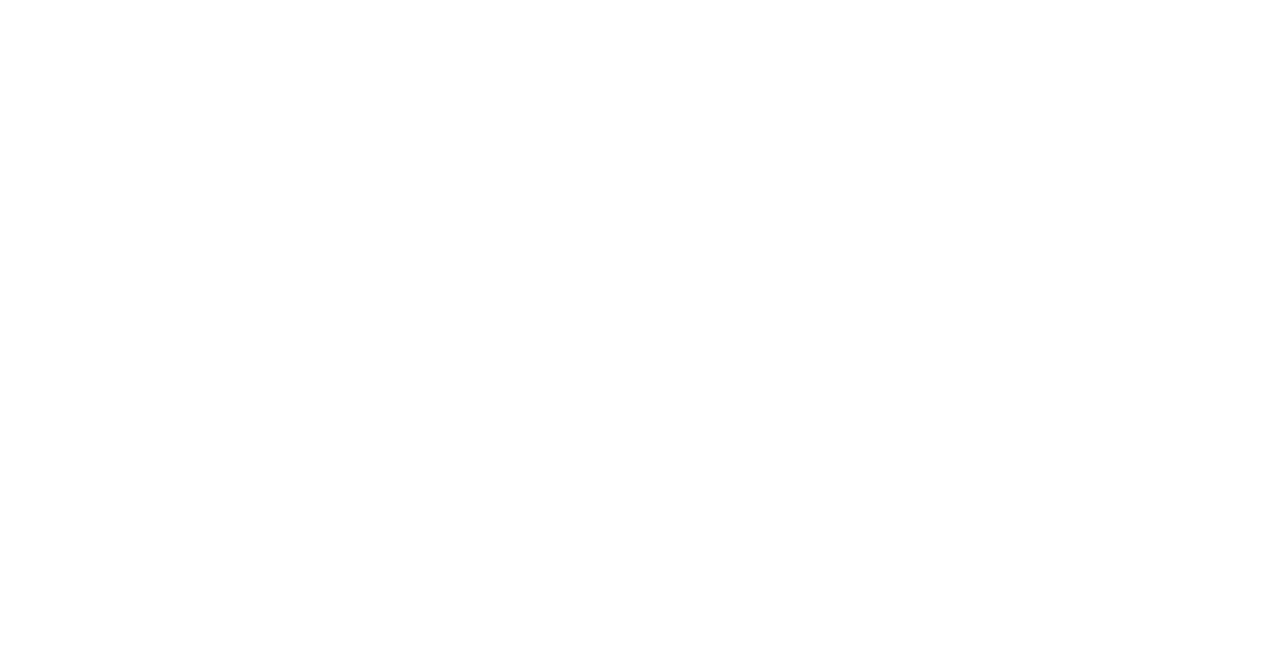Locate the bounding box coordinates of the area that needs to be clicked to fulfill the following instruction: "Learn about Climate Solutions". The coordinates should be in the format of four float numbers between 0 and 1, namely [left, top, right, bottom].

[0.512, 0.445, 0.605, 0.476]